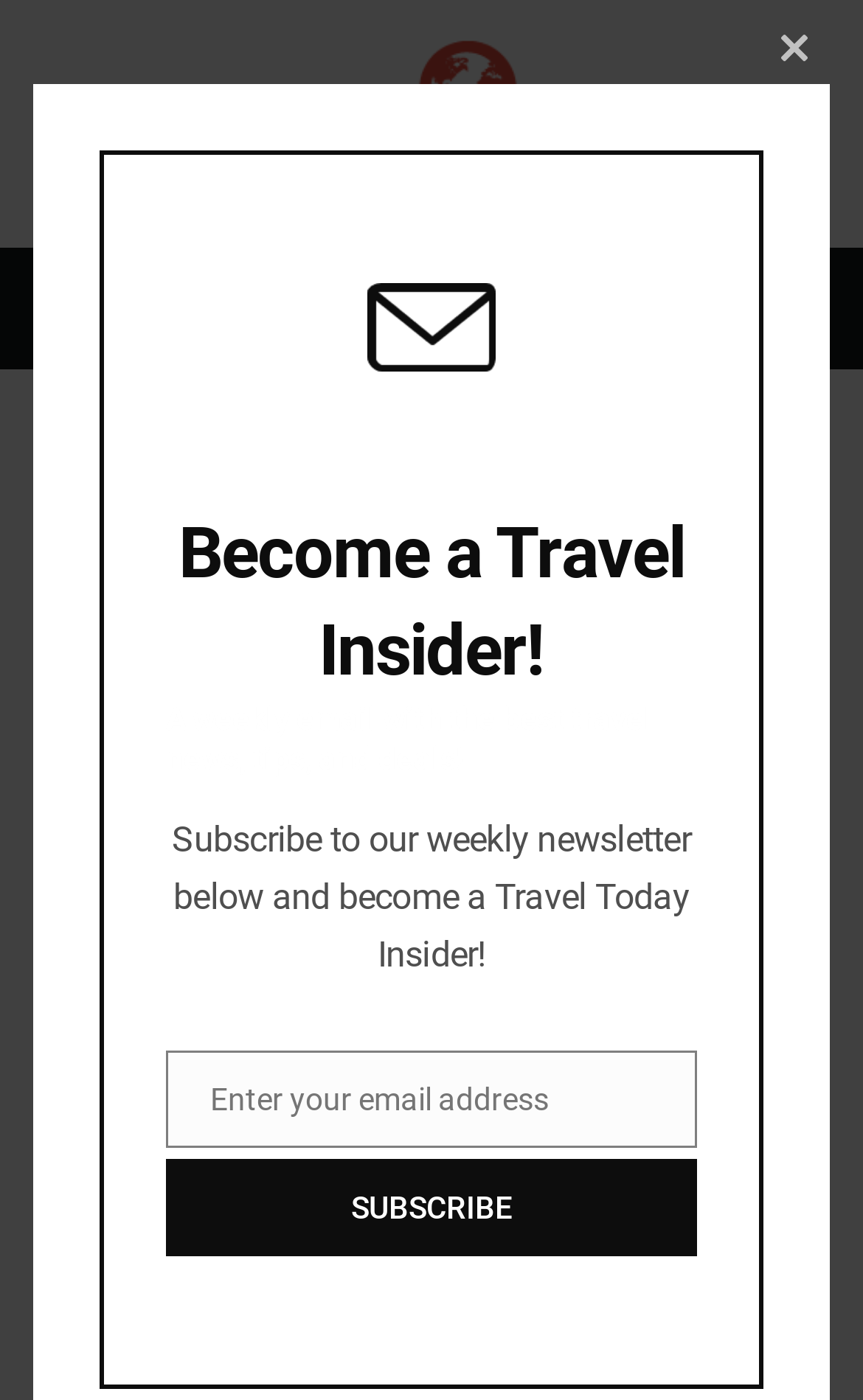Identify the bounding box coordinates for the UI element that matches this description: "December 6, 2023March 6, 2024".

[0.103, 0.627, 0.413, 0.65]